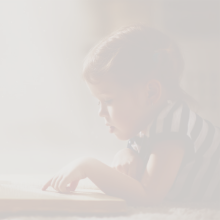What is the theme of the image?
Based on the image, answer the question with as much detail as possible.

The image underscores the theme of reading as a gateway to fantasy and learning, aligning with the accompanying text, which highlights the importance of cultivating a love for books.